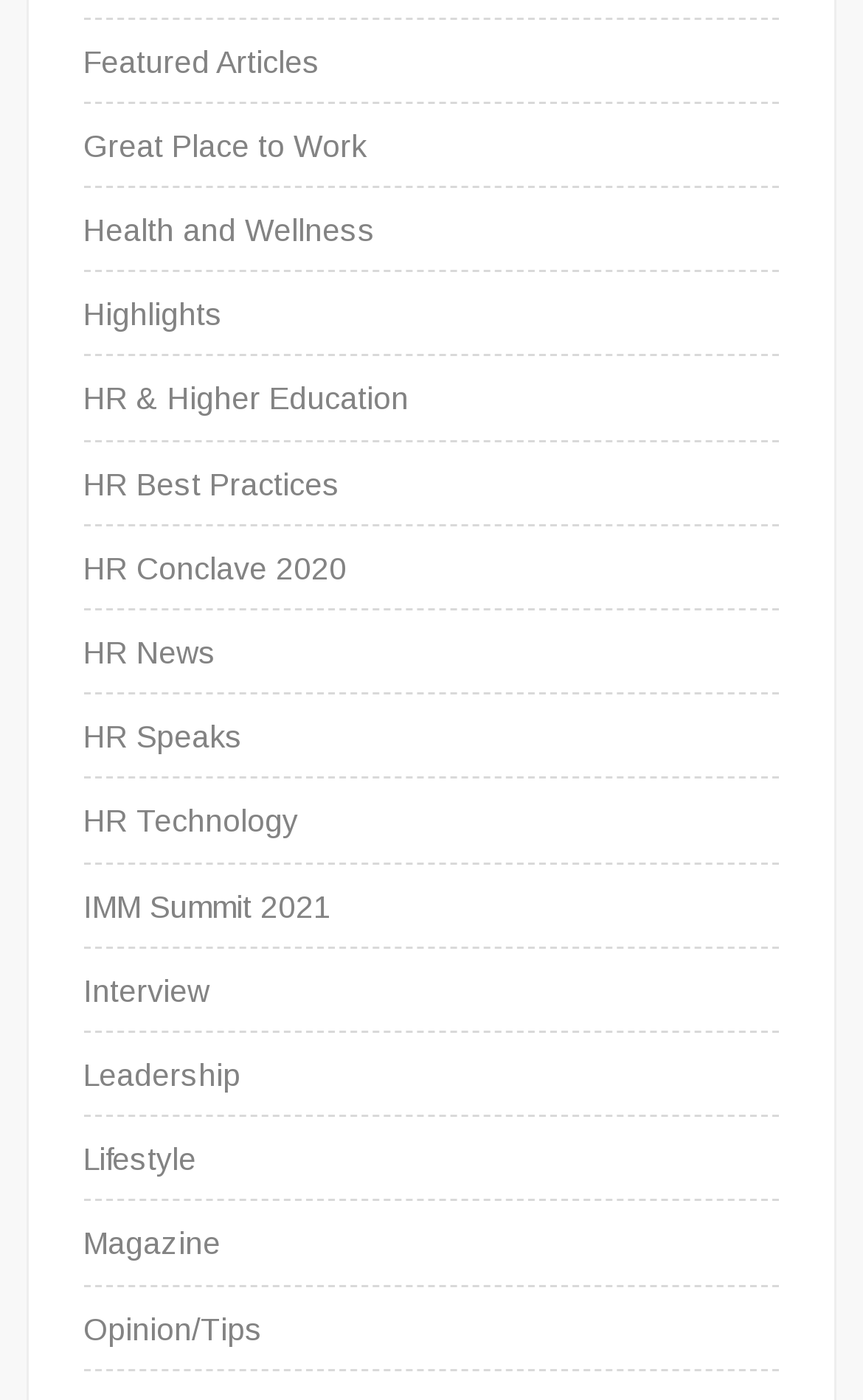Identify the bounding box of the HTML element described here: "Featured Articles". Provide the coordinates as four float numbers between 0 and 1: [left, top, right, bottom].

[0.097, 0.023, 0.371, 0.064]